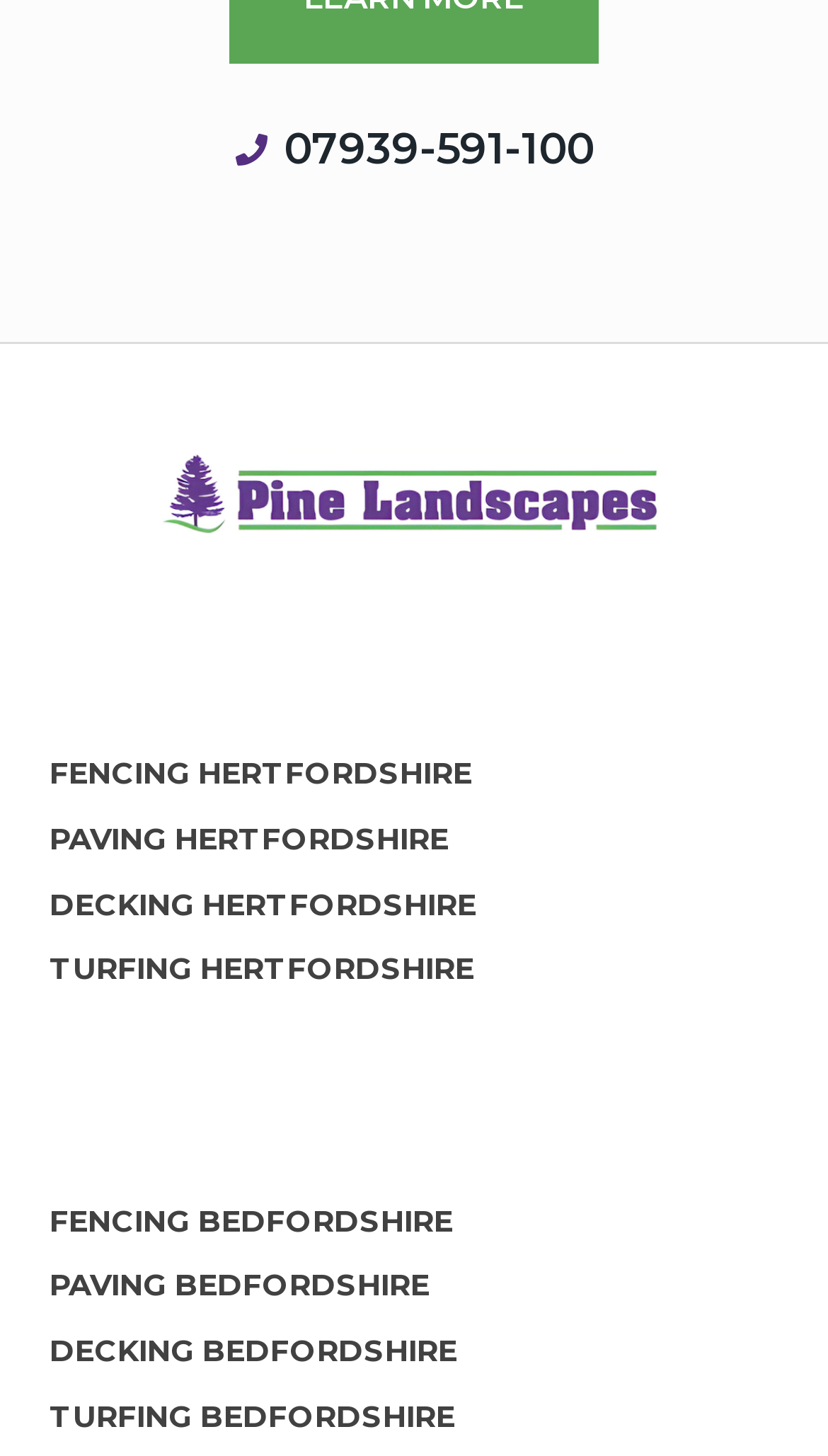Please identify the bounding box coordinates of the region to click in order to complete the given instruction: "Click on the link '07939-591-100'". The coordinates should be four float numbers between 0 and 1, i.e., [left, top, right, bottom].

[0.242, 0.061, 0.758, 0.144]